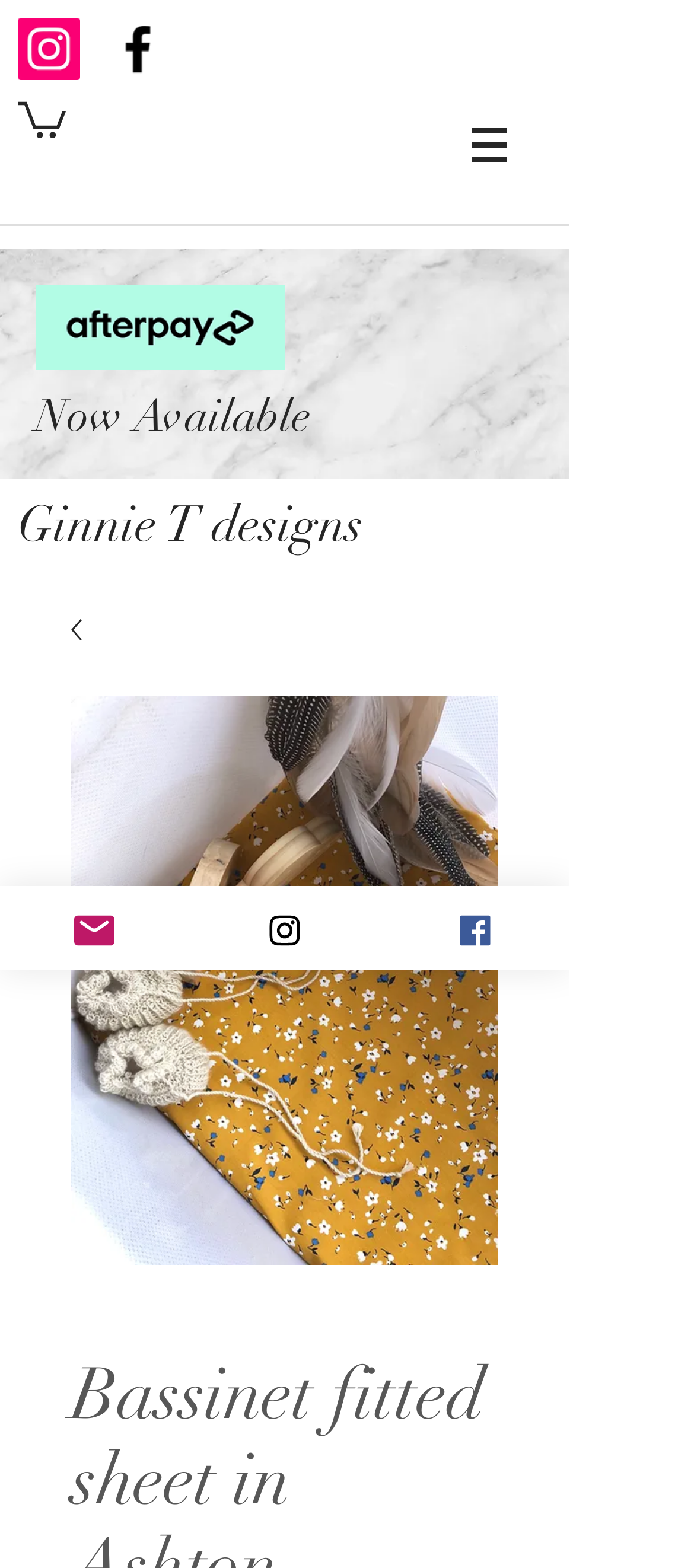Provide your answer in one word or a succinct phrase for the question: 
What is the surface behind the bassinet fitted sheet?

Marble